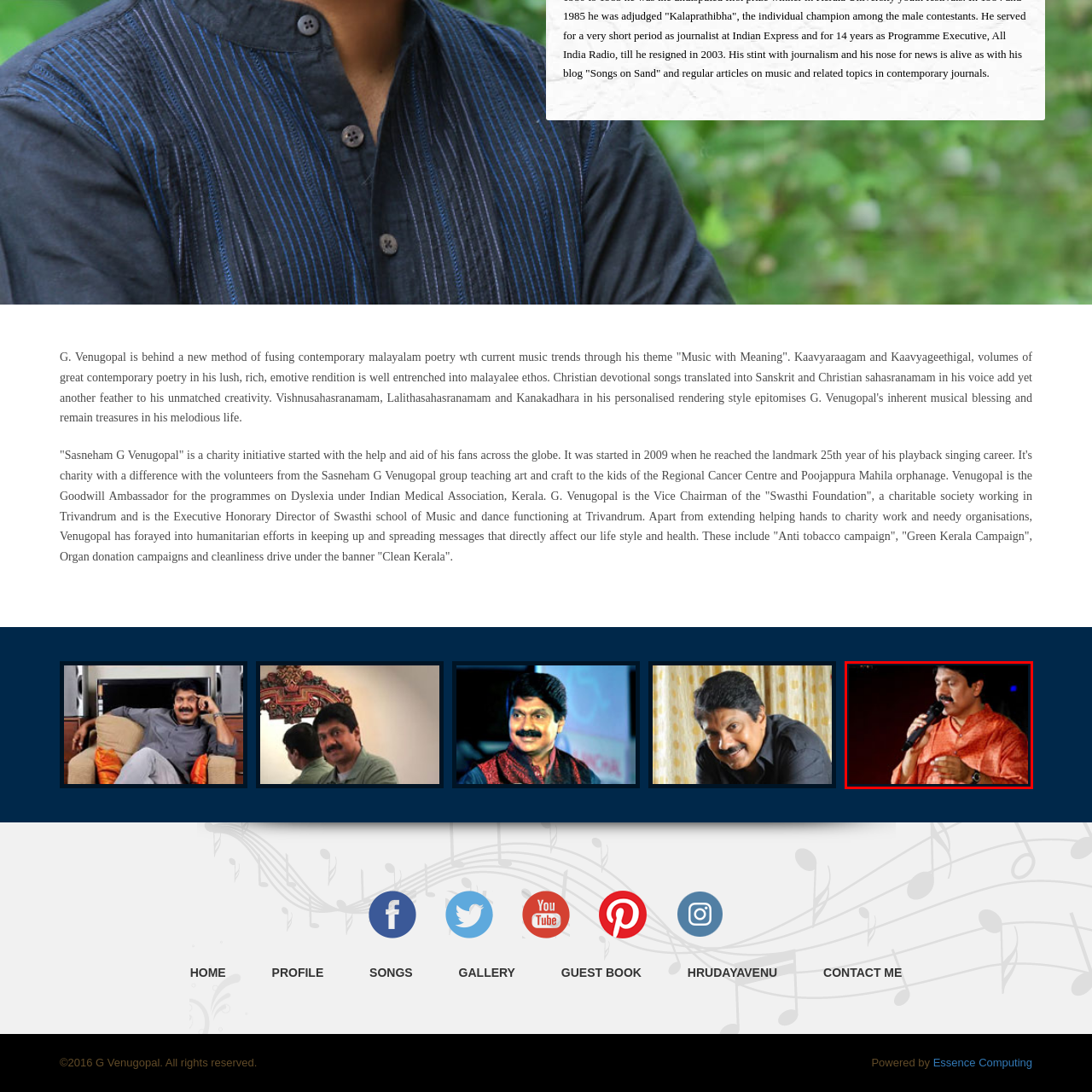View the image within the red box and answer the following question with a concise word or phrase:
What is G. Venugopal holding?

microphone